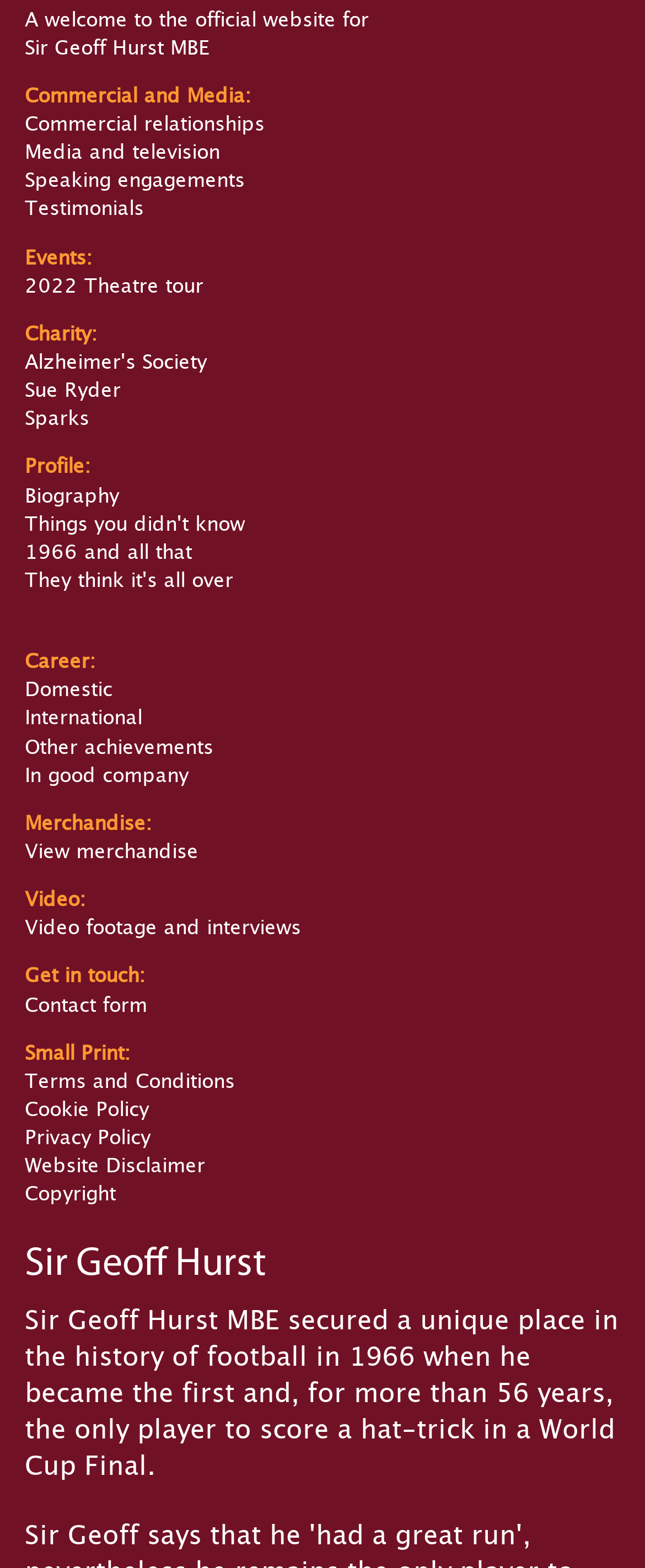Determine the bounding box coordinates for the area that needs to be clicked to fulfill this task: "Click on Commercial and Media:". The coordinates must be given as four float numbers between 0 and 1, i.e., [left, top, right, bottom].

[0.038, 0.053, 0.39, 0.071]